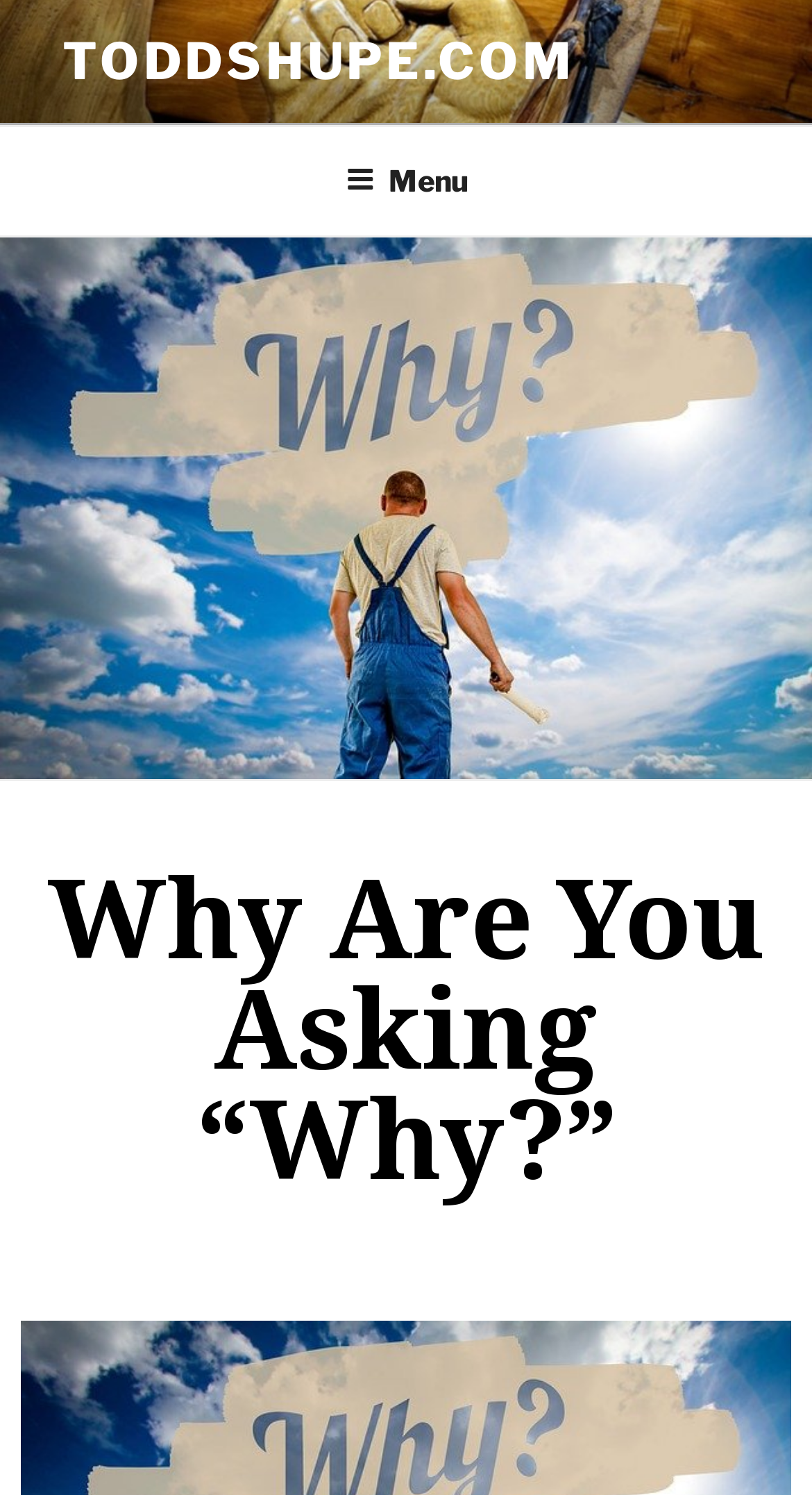Find the bounding box coordinates for the HTML element specified by: "Menu".

[0.388, 0.086, 0.612, 0.155]